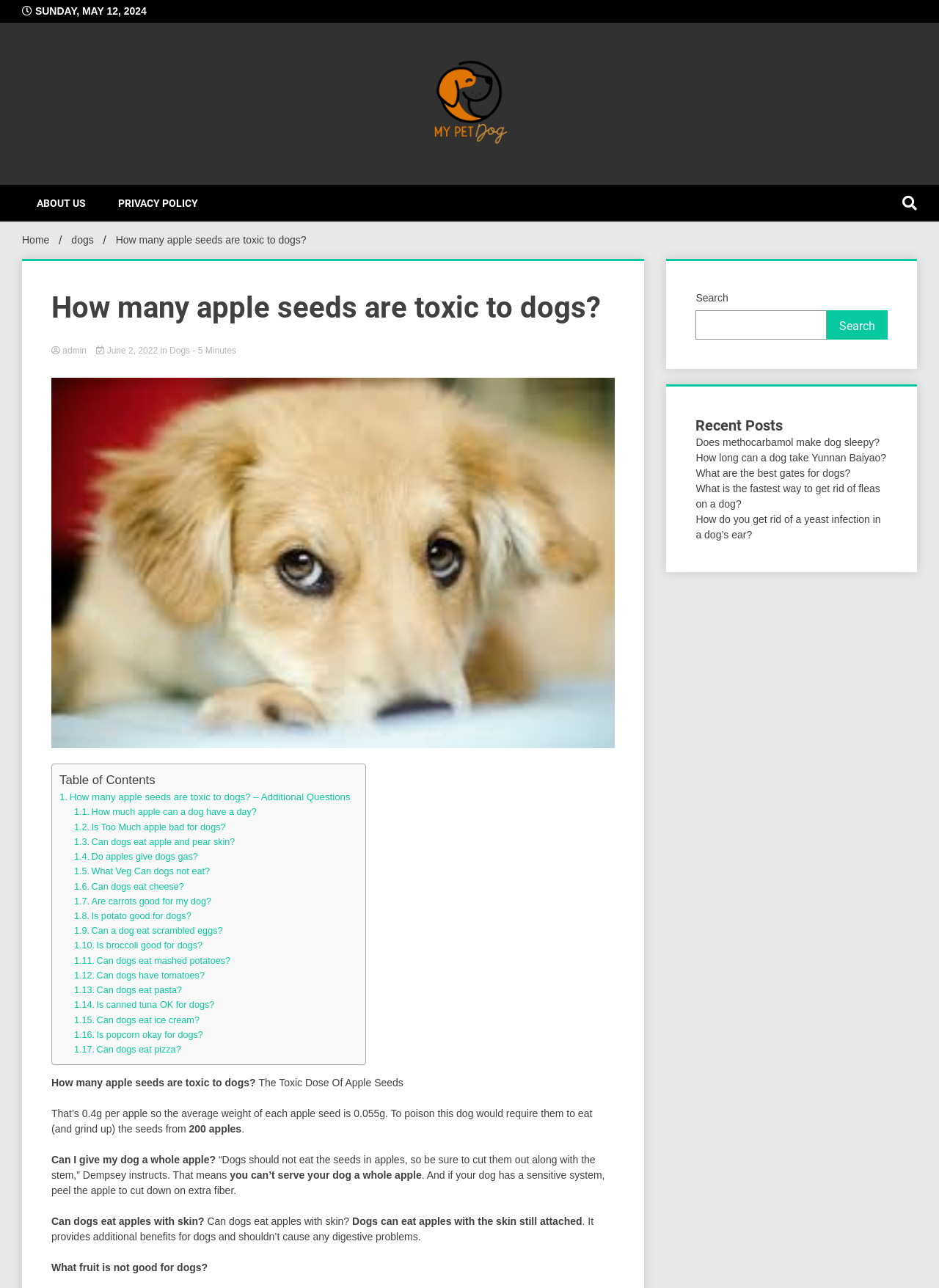Identify the text that serves as the heading for the webpage and generate it.

My Pet Dog